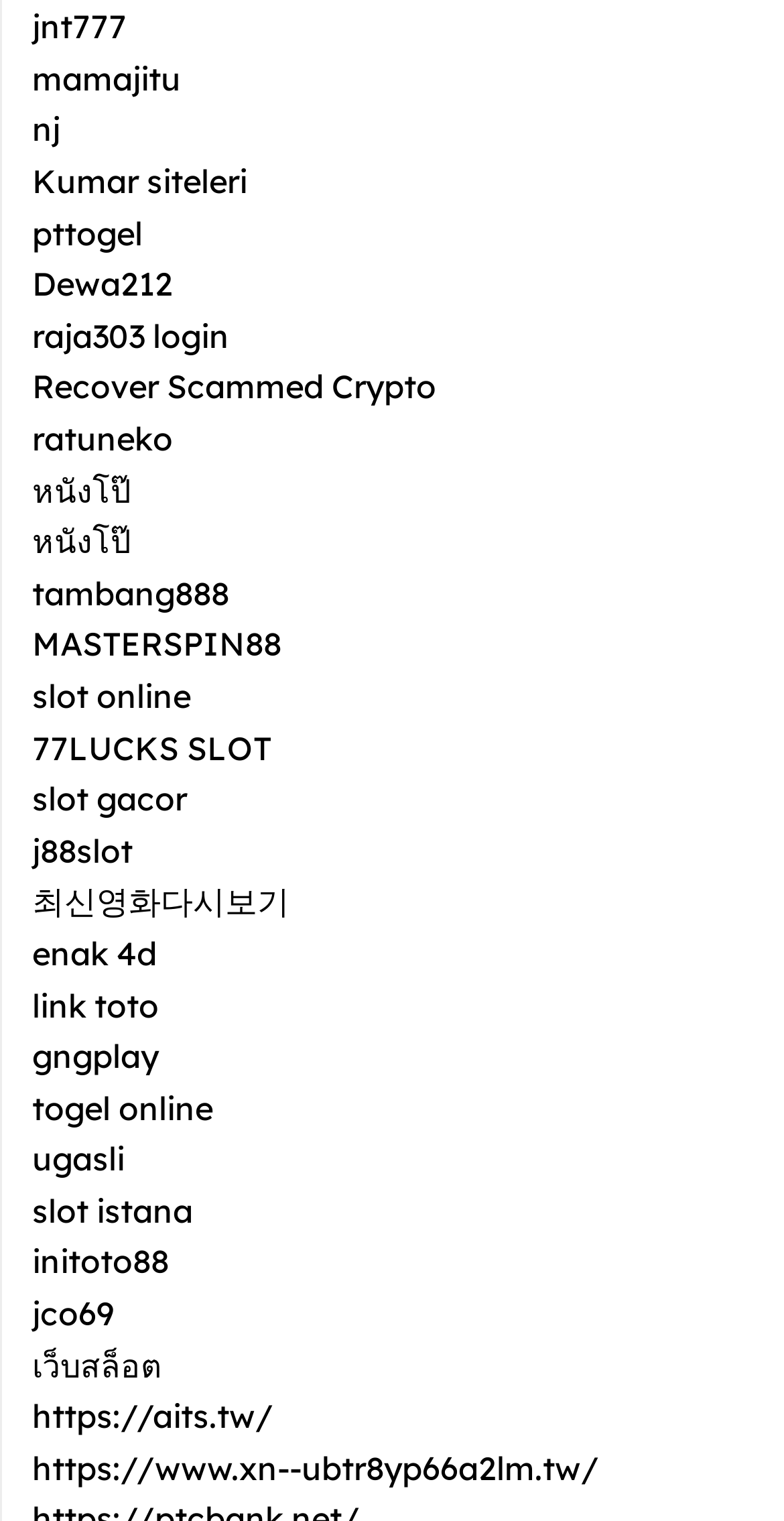Use a single word or phrase to answer the question: 
How many links are listed on the webpage?

36